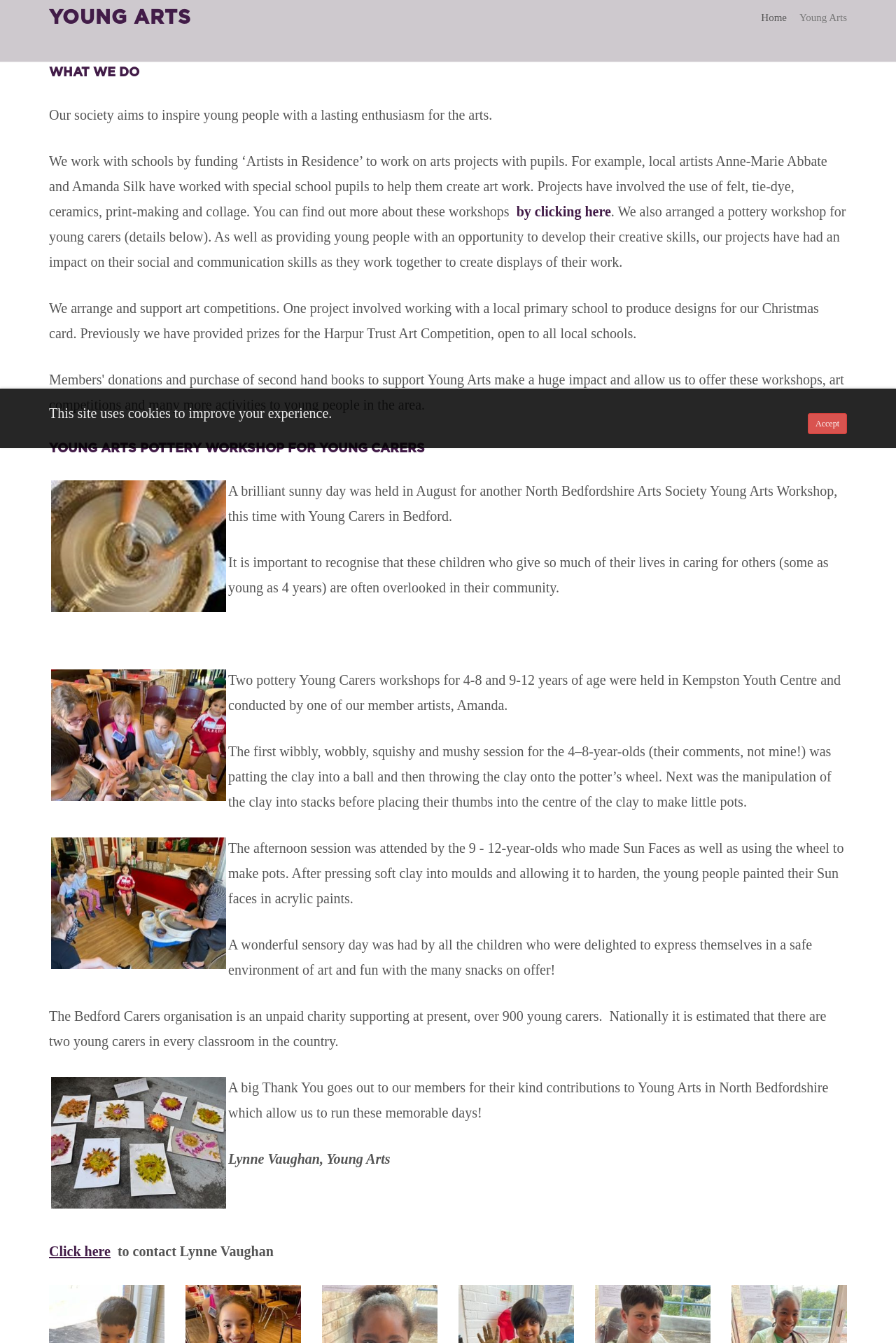Provide the bounding box coordinates for the UI element that is described as: "by clicking here".

[0.576, 0.152, 0.682, 0.163]